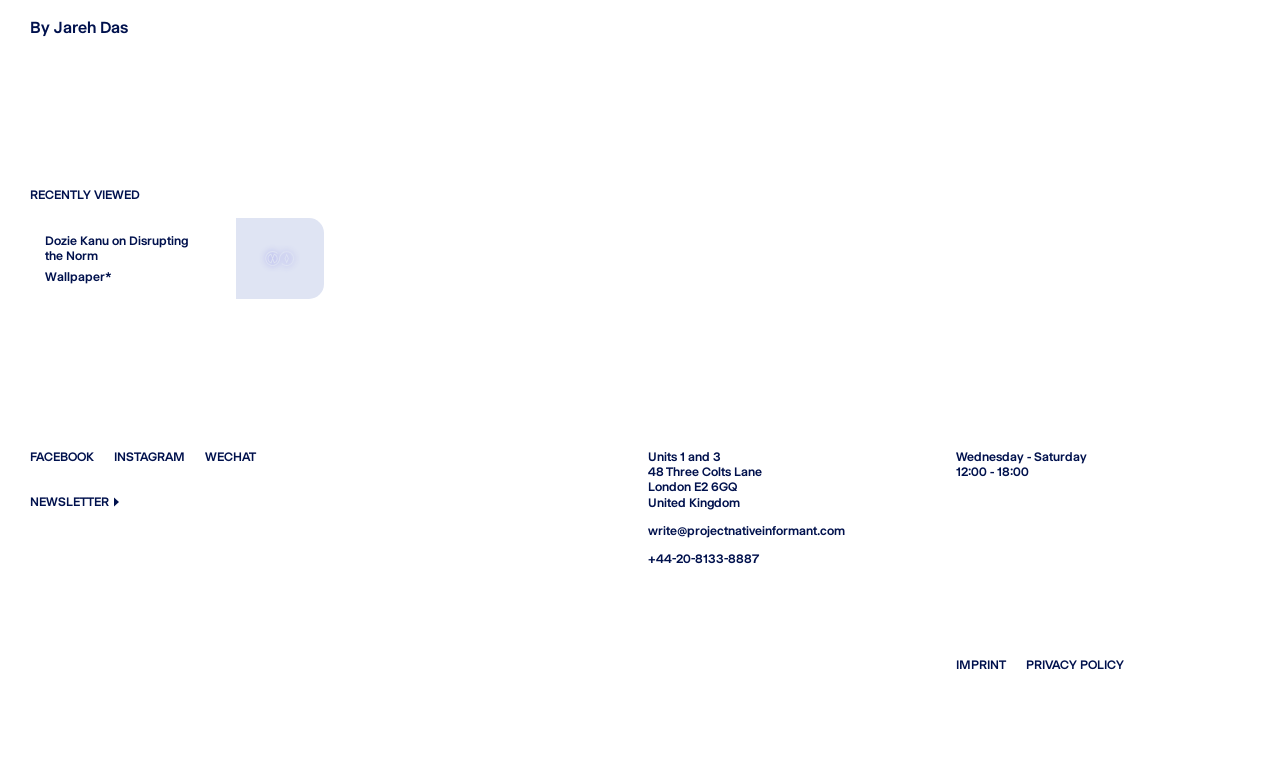Answer the question in one word or a short phrase:
What are the operating hours?

Wednesday - Saturday, 12:00 - 18:00